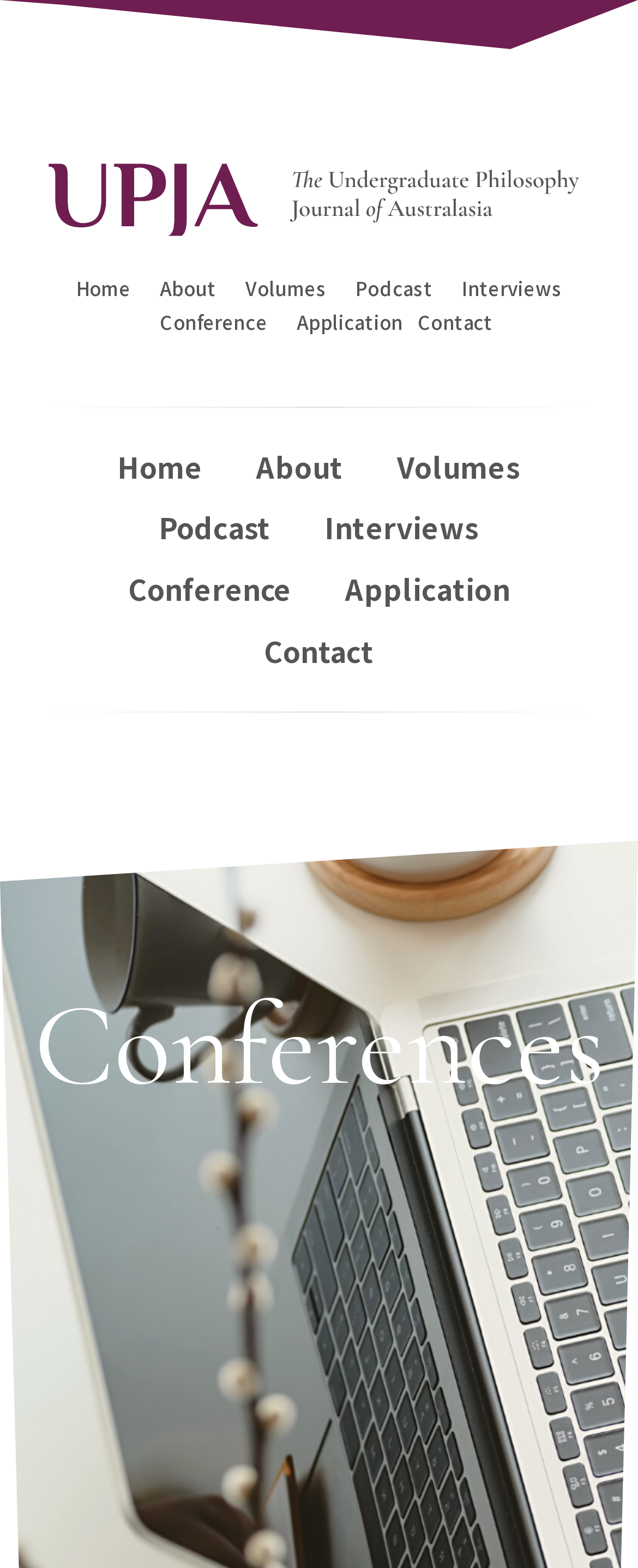What is the topic of the third heading?
Please provide a single word or phrase as your answer based on the image.

Conferences